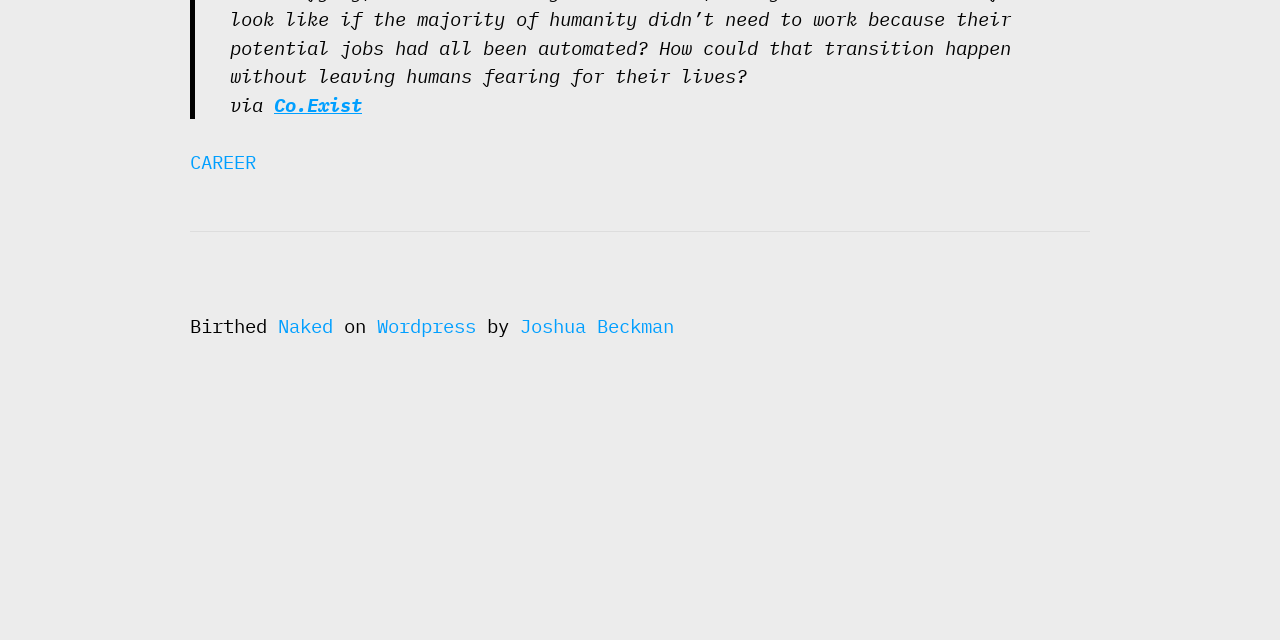Using the provided element description: "Joshua Beckman", determine the bounding box coordinates of the corresponding UI element in the screenshot.

[0.406, 0.49, 0.527, 0.527]